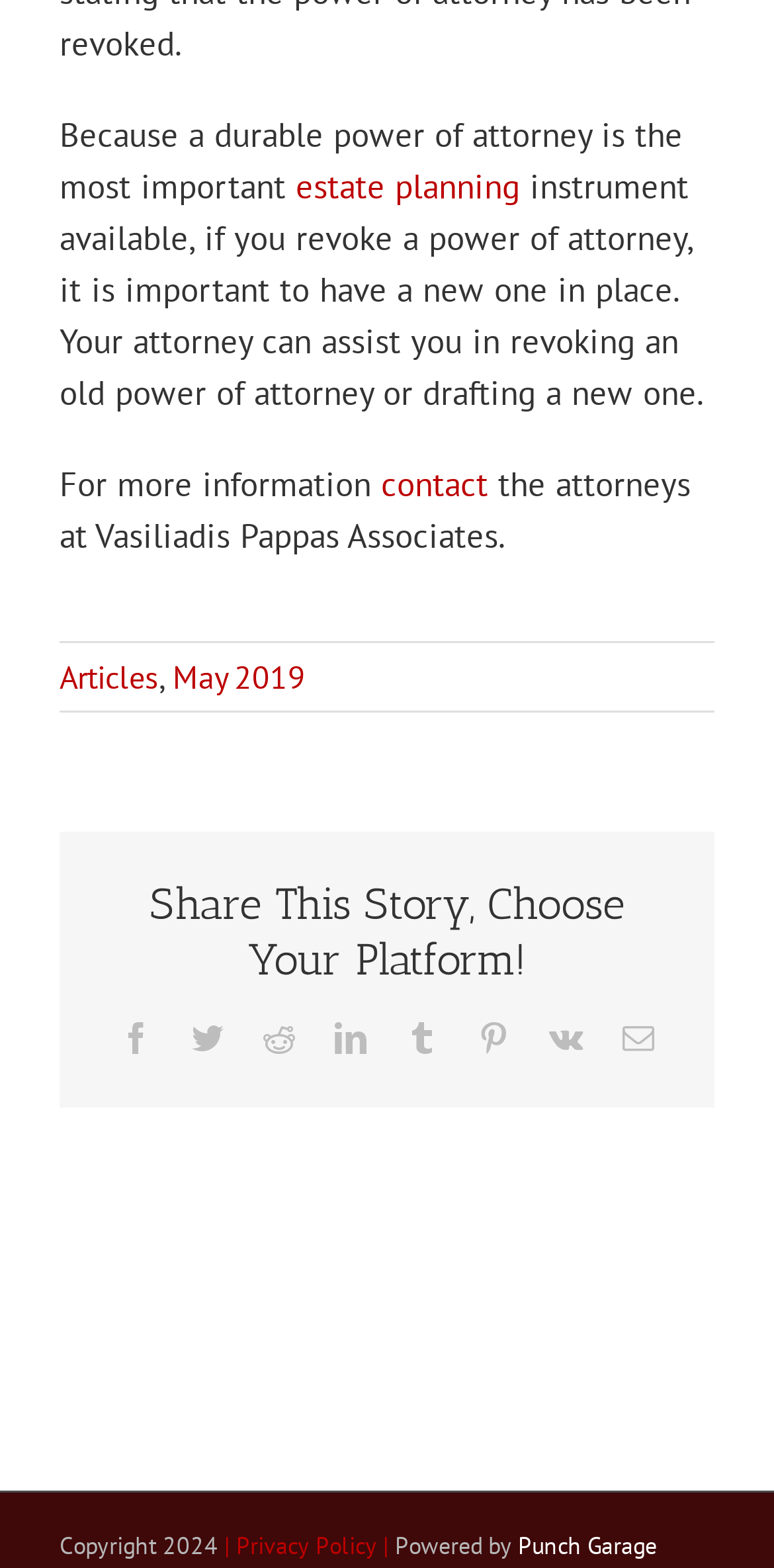Please find the bounding box coordinates of the clickable region needed to complete the following instruction: "Read more articles". The bounding box coordinates must consist of four float numbers between 0 and 1, i.e., [left, top, right, bottom].

[0.077, 0.418, 0.205, 0.444]